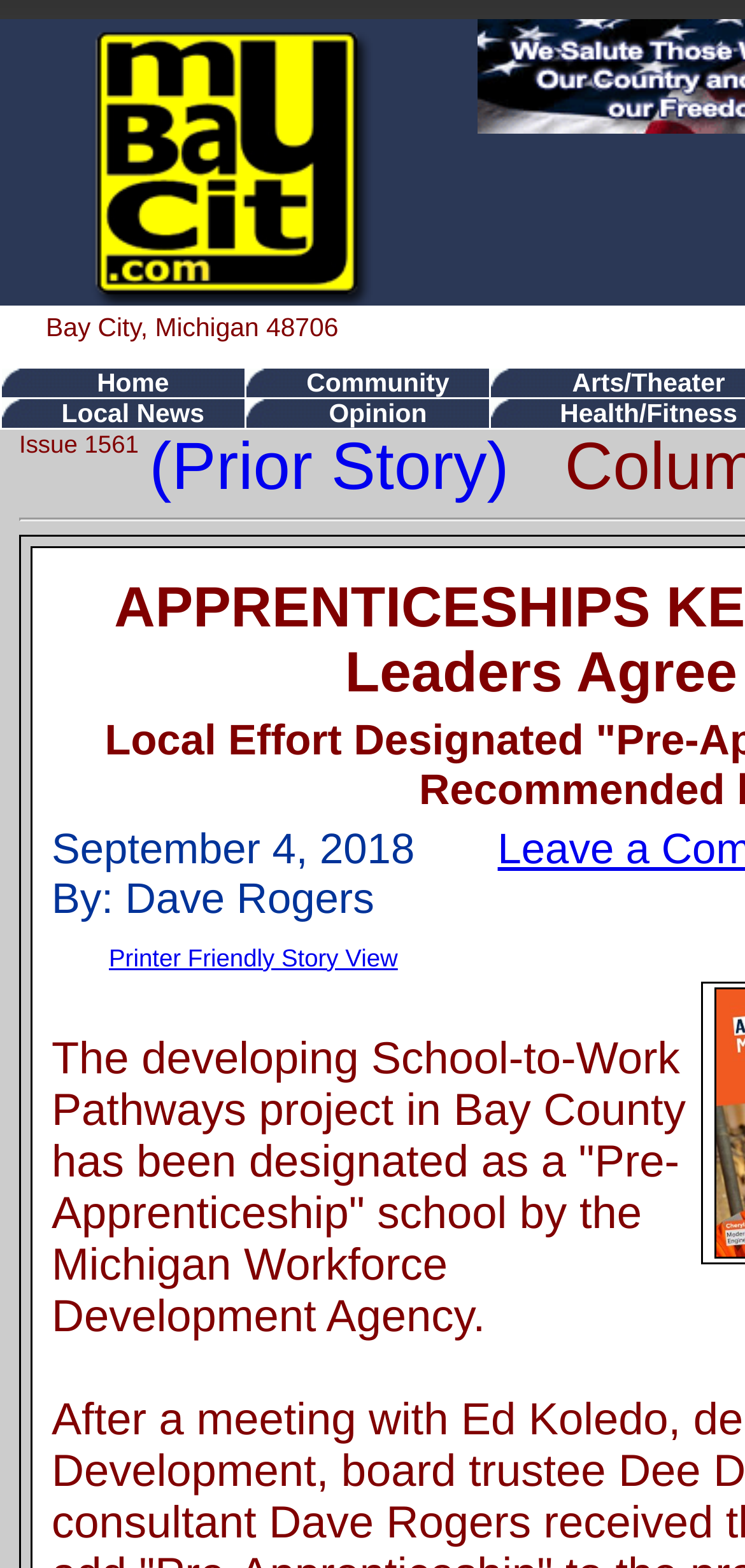Please use the details from the image to answer the following question comprehensively:
How many main categories are in the top navigation menu?

I counted the number of gridcell elements with links inside them, which are 'Home', 'Community', 'Local News', and 'Opinion', indicating 4 main categories in the top navigation menu.